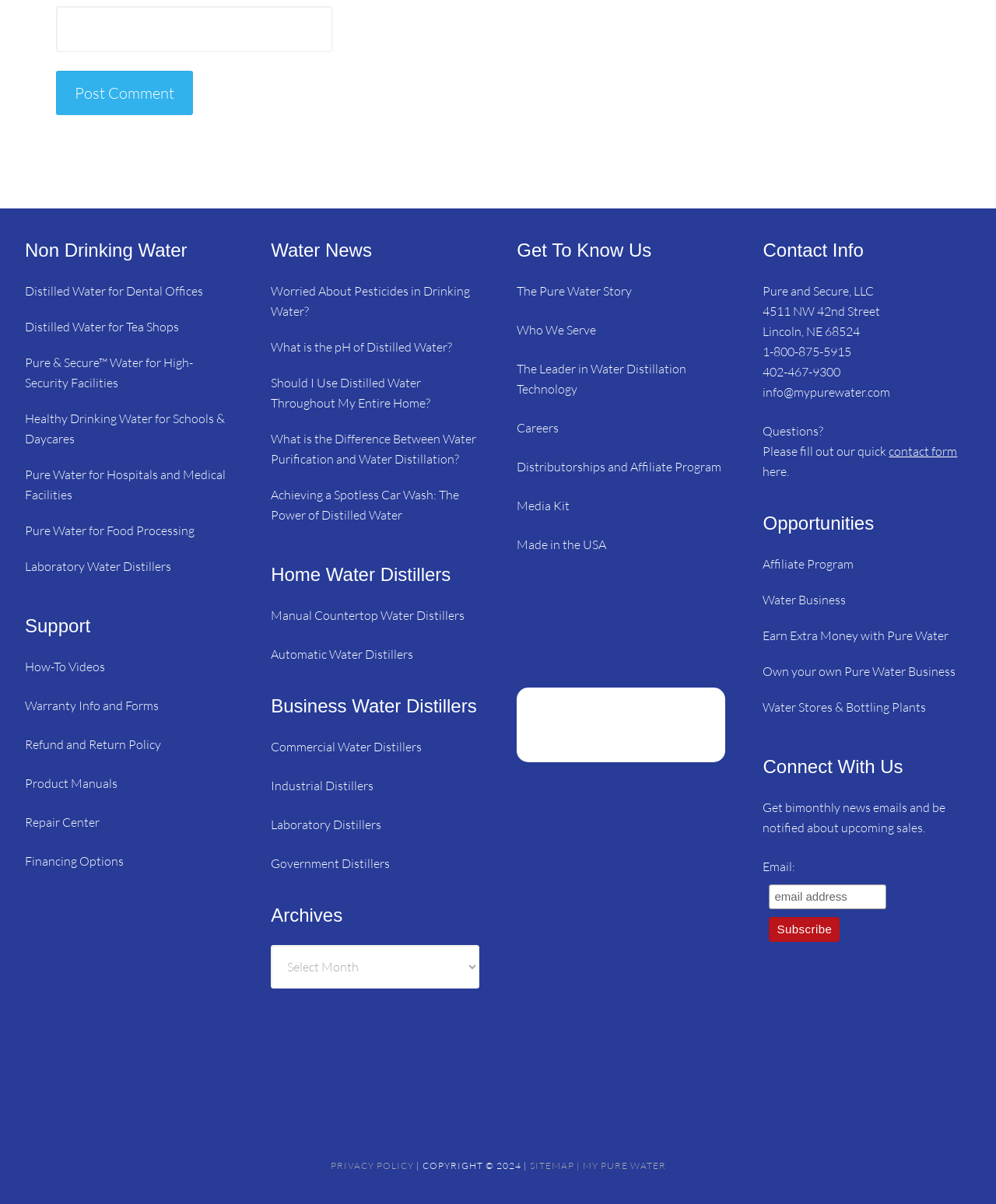What is the company's phone number?
Please give a detailed and thorough answer to the question, covering all relevant points.

I found the company's phone number by looking at the 'Contact Info' section, where it is listed as '1-800-875-5915'.